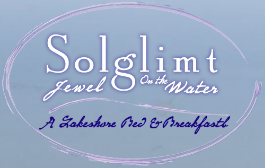Where is Solglimt located? Using the information from the screenshot, answer with a single word or phrase.

Duluth